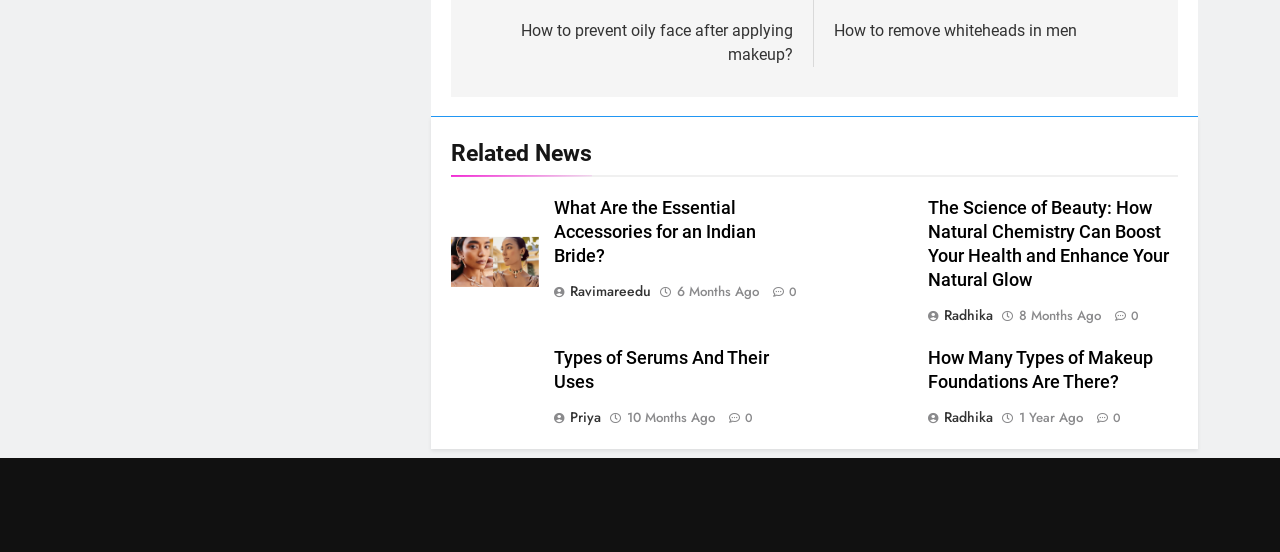Find the bounding box of the UI element described as follows: "Radhika".

[0.725, 0.736, 0.781, 0.773]